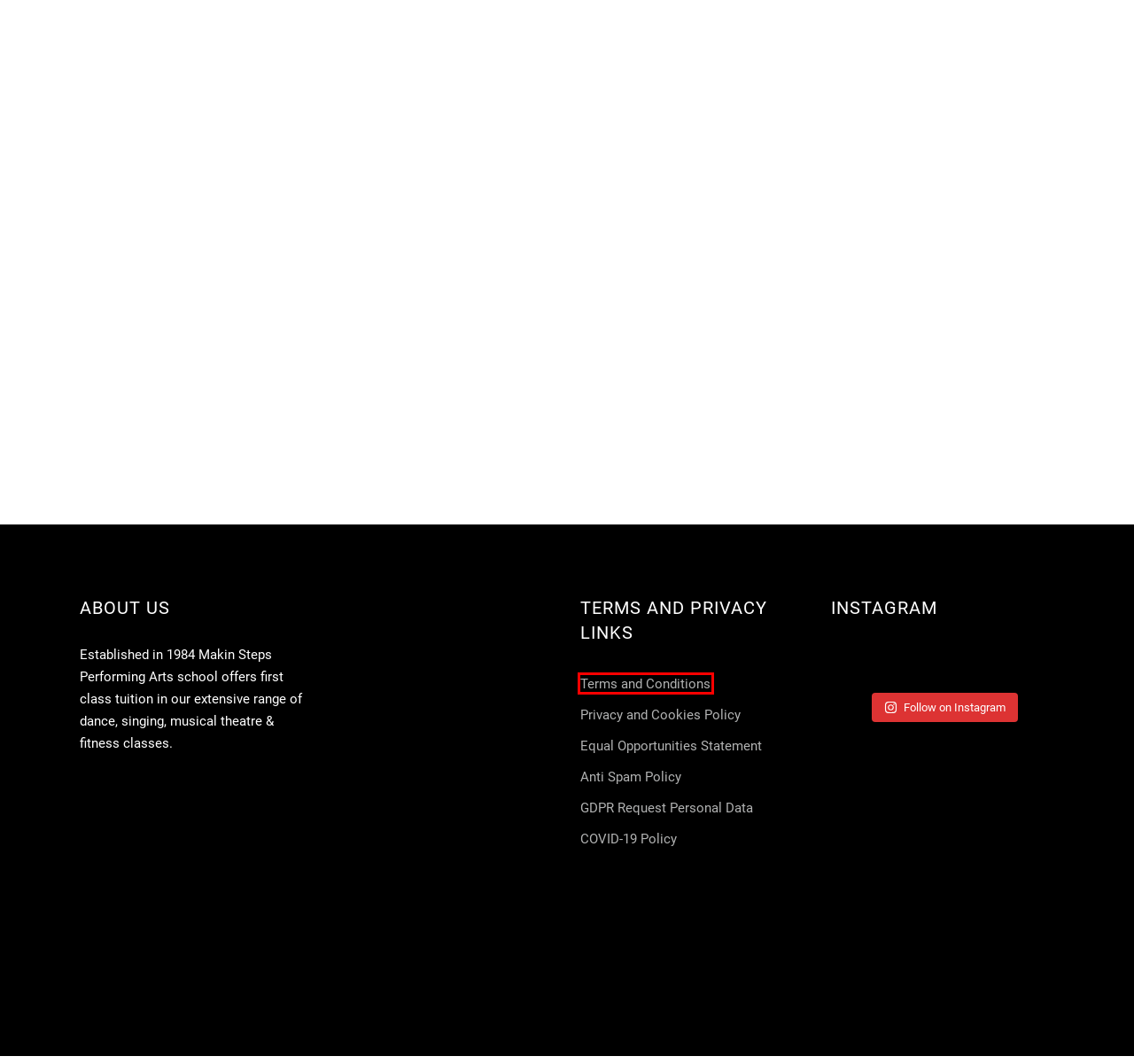You have a screenshot of a webpage with a red bounding box around an element. Choose the best matching webpage description that would appear after clicking the highlighted element. Here are the candidates:
A. GDPR Request Personal Data - Makin Steps Performing Arts
B. Equal Opportunities Statement - Makin Steps Performing Arts
C. Anti Spam Policy - Makin Steps Performing Arts
D. Privacy and Cookies Policy - Makin Steps Performing Arts
E. 5212 - Makin Steps Performing Arts
F. iTimeTravel - Makin Steps Performing Arts
G. Terms and Conditions - Makin Steps Performing Arts
H. COVID-19 Policy - Makin Steps Performing Arts

G